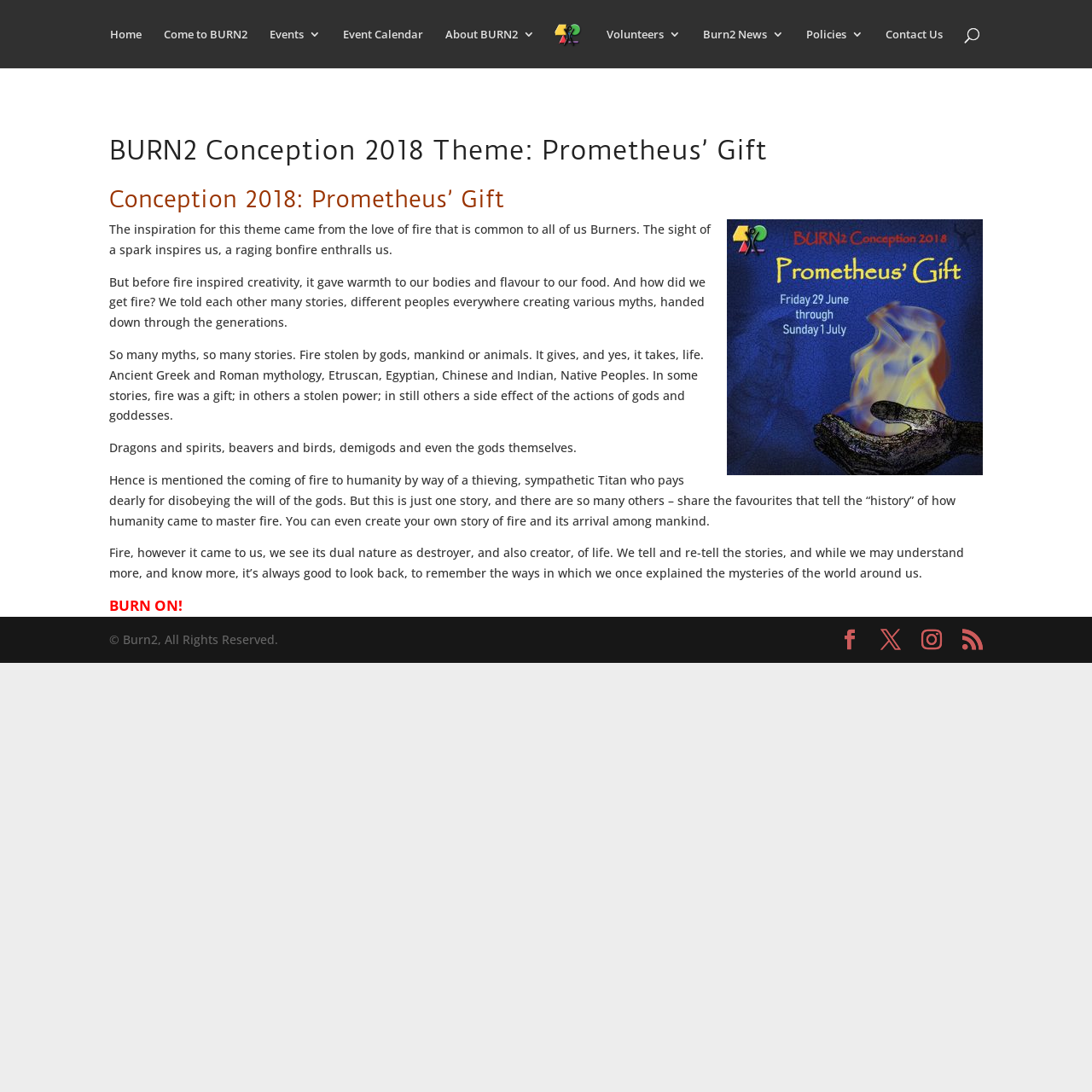What is the call to action at the end of the page?
Answer the question with a single word or phrase, referring to the image.

BURN ON!